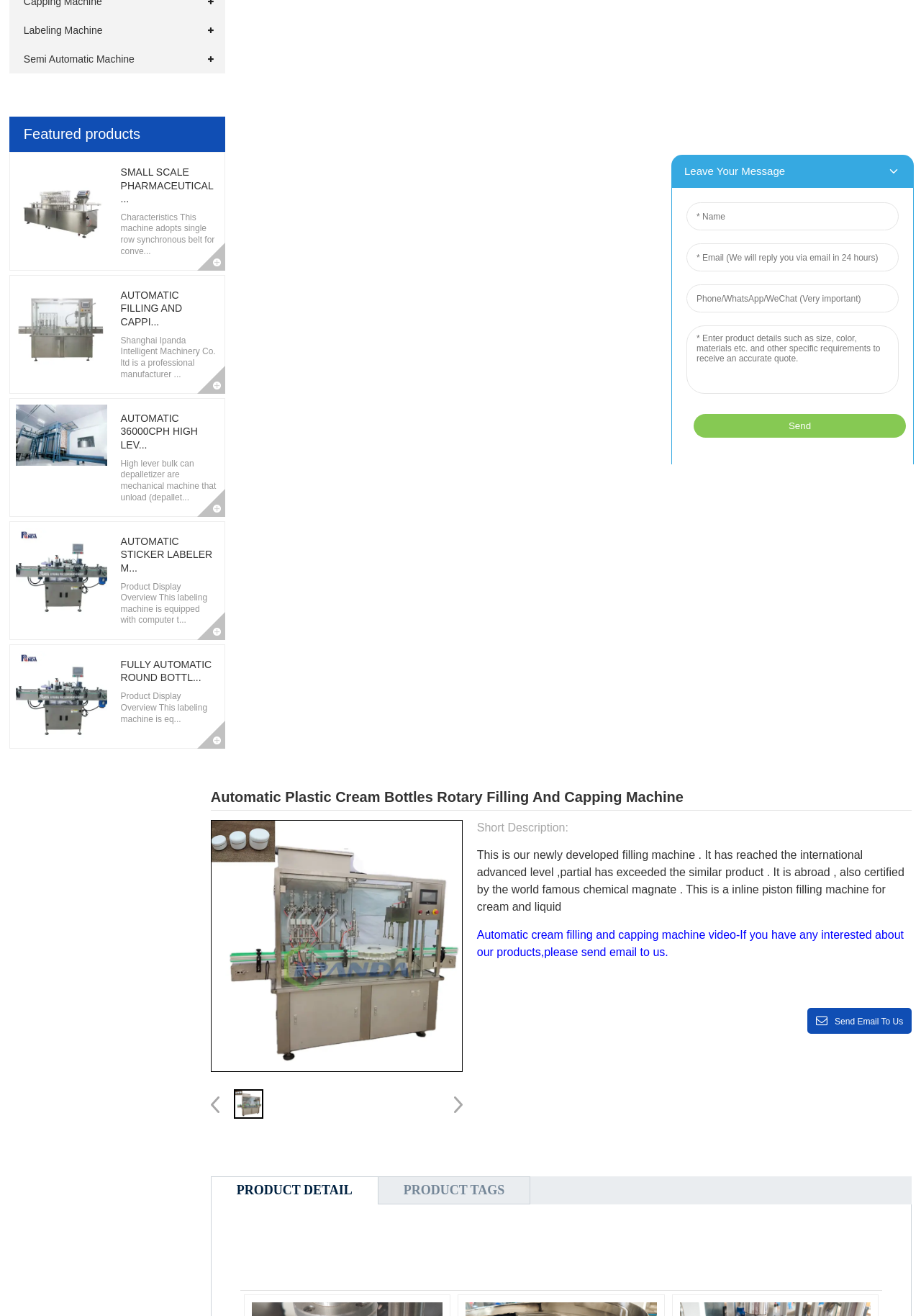Provide the bounding box coordinates of the HTML element this sentence describes: "Automatic 36000cph high lev...".

[0.131, 0.314, 0.215, 0.342]